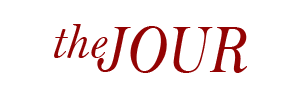What is the color of the logo?
Based on the visual content, answer with a single word or a brief phrase.

Deep red